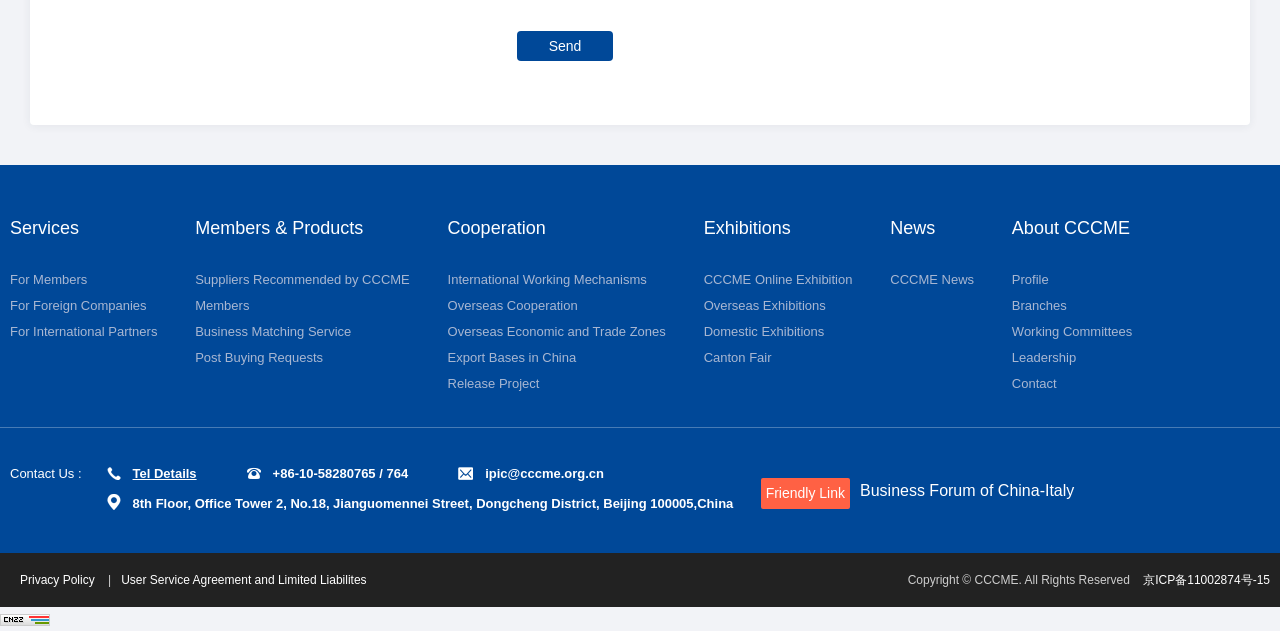Give a concise answer using one word or a phrase to the following question:
How can I contact the organization?

Tel, email, address